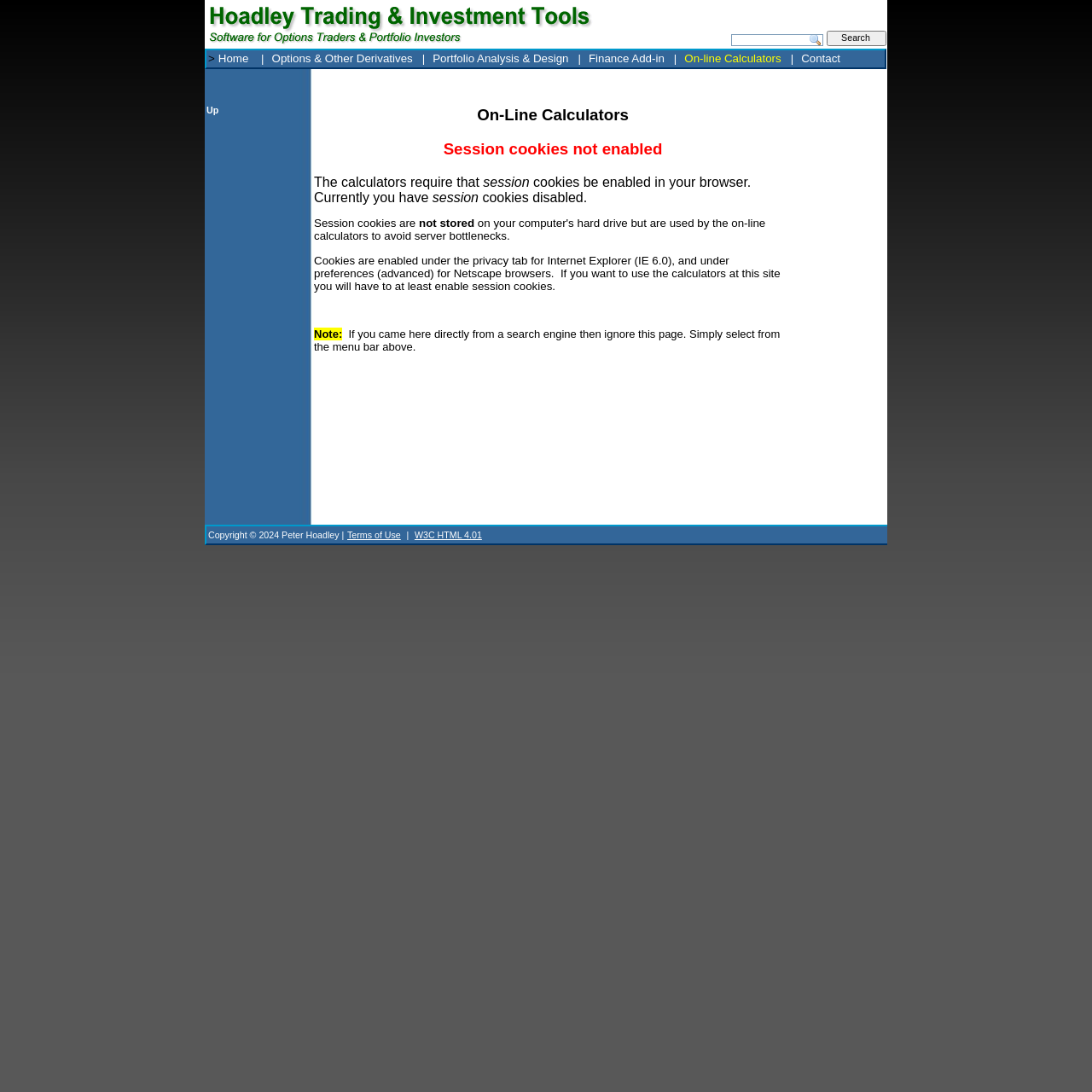Given the description of the UI element: "Contact", predict the bounding box coordinates in the form of [left, top, right, bottom], with each value being a float between 0 and 1.

[0.731, 0.046, 0.773, 0.061]